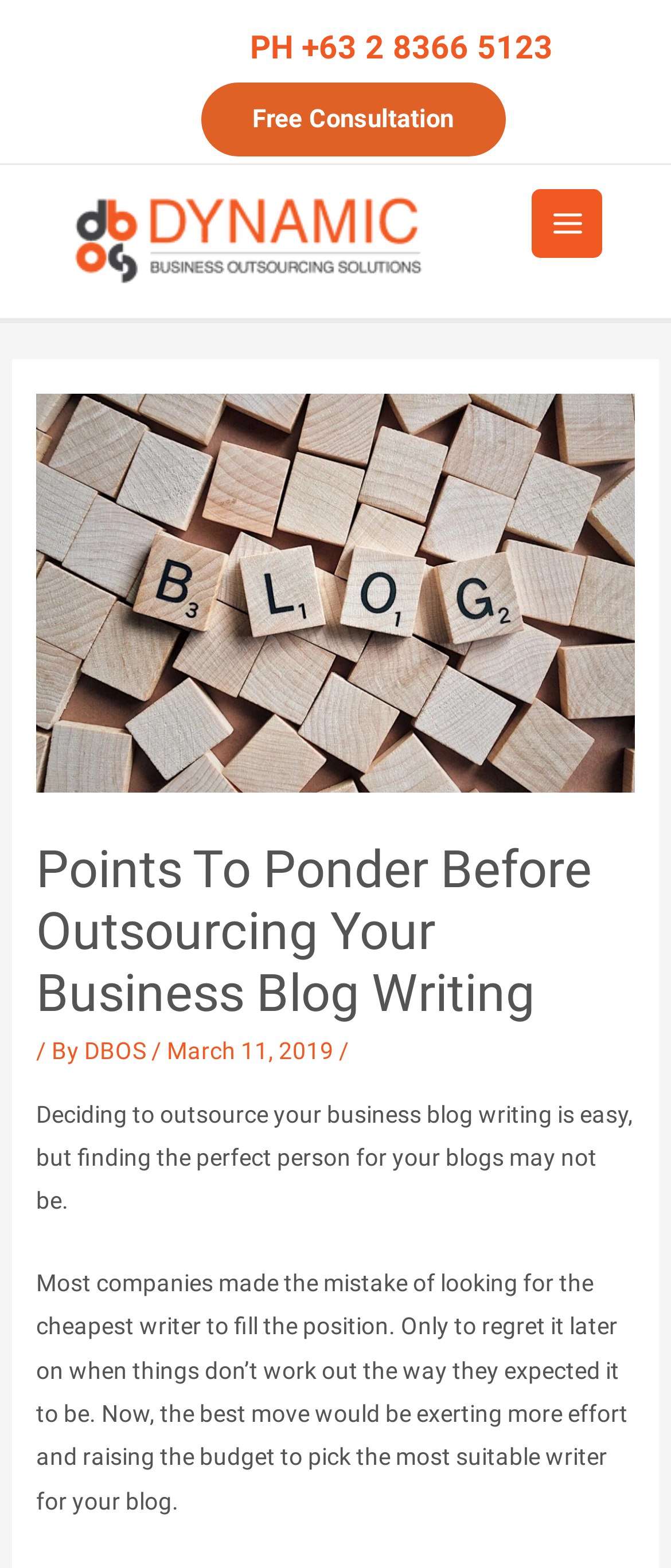Based on the element description Betenbender, identify the bounding box of the UI element in the given webpage screenshot. The coordinates should be in the format (top-left x, top-left y, bottom-right x, bottom-right y) and must be between 0 and 1.

None